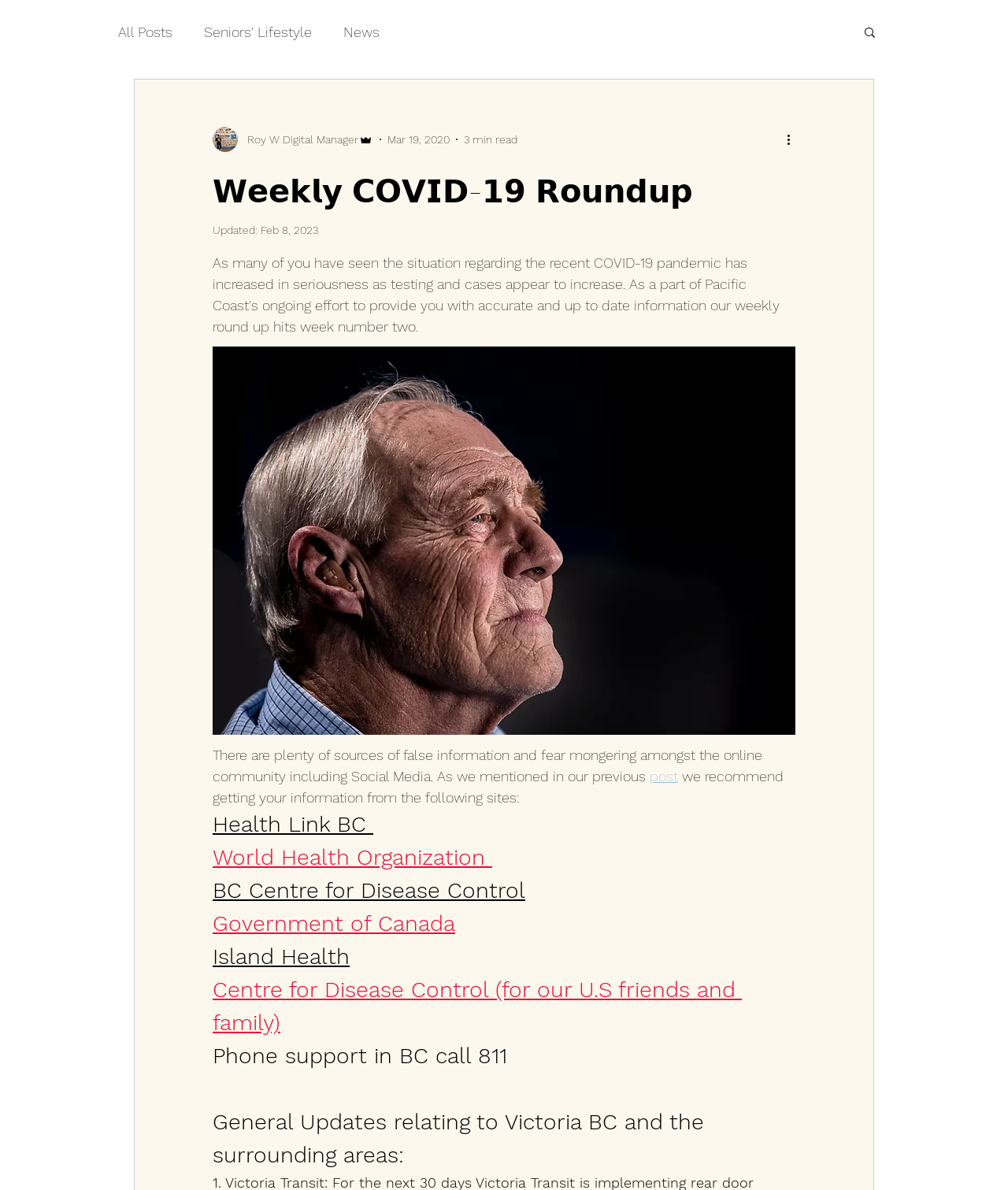Using the webpage screenshot and the element description BC Centre for Disease Control, determine the bounding box coordinates. Specify the coordinates in the format (top-left x, top-left y, bottom-right x, bottom-right y) with values ranging from 0 to 1.

[0.211, 0.737, 0.521, 0.759]